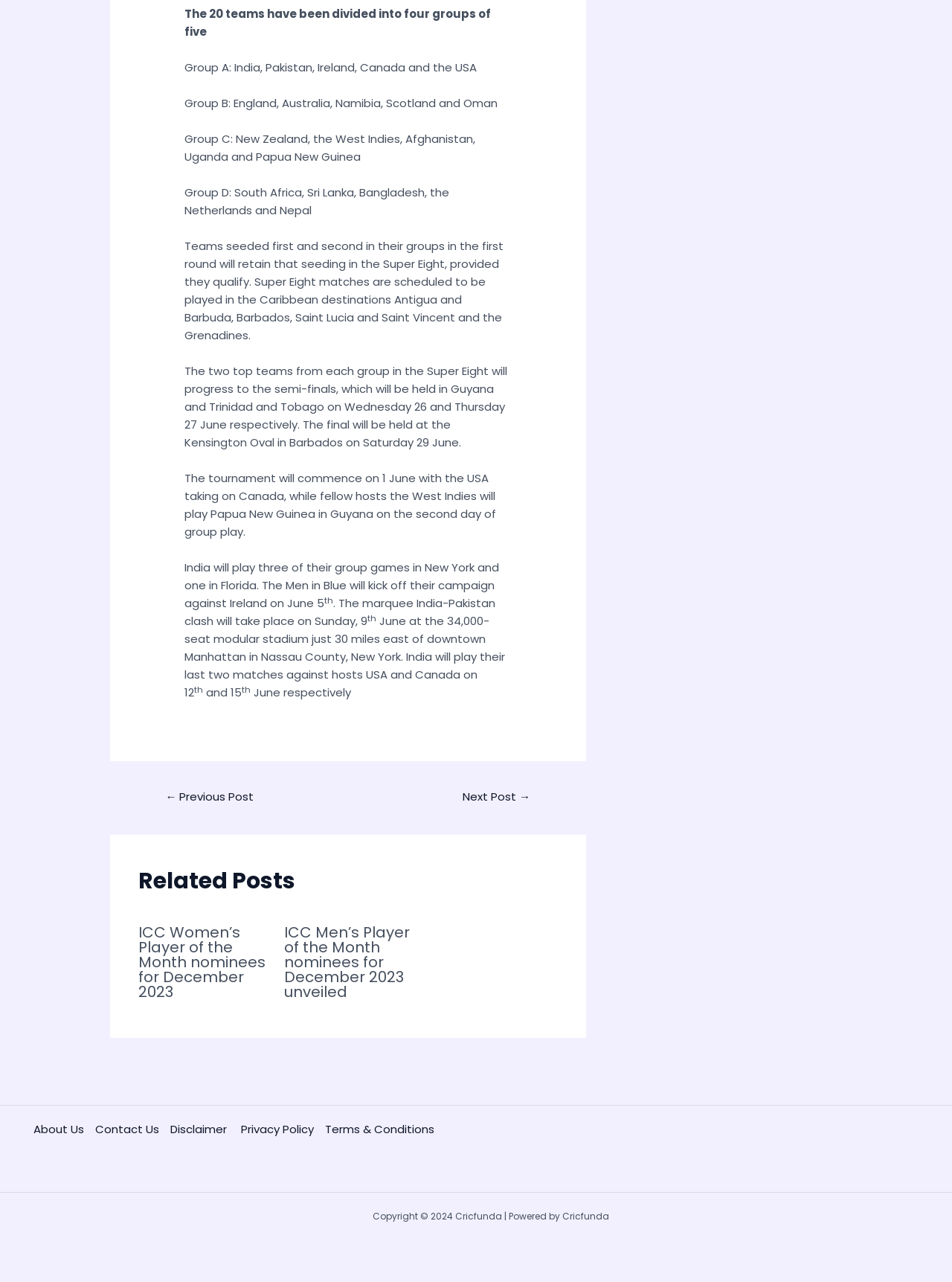What is the date of the final match?
Look at the image and respond with a one-word or short-phrase answer.

Saturday 29 June